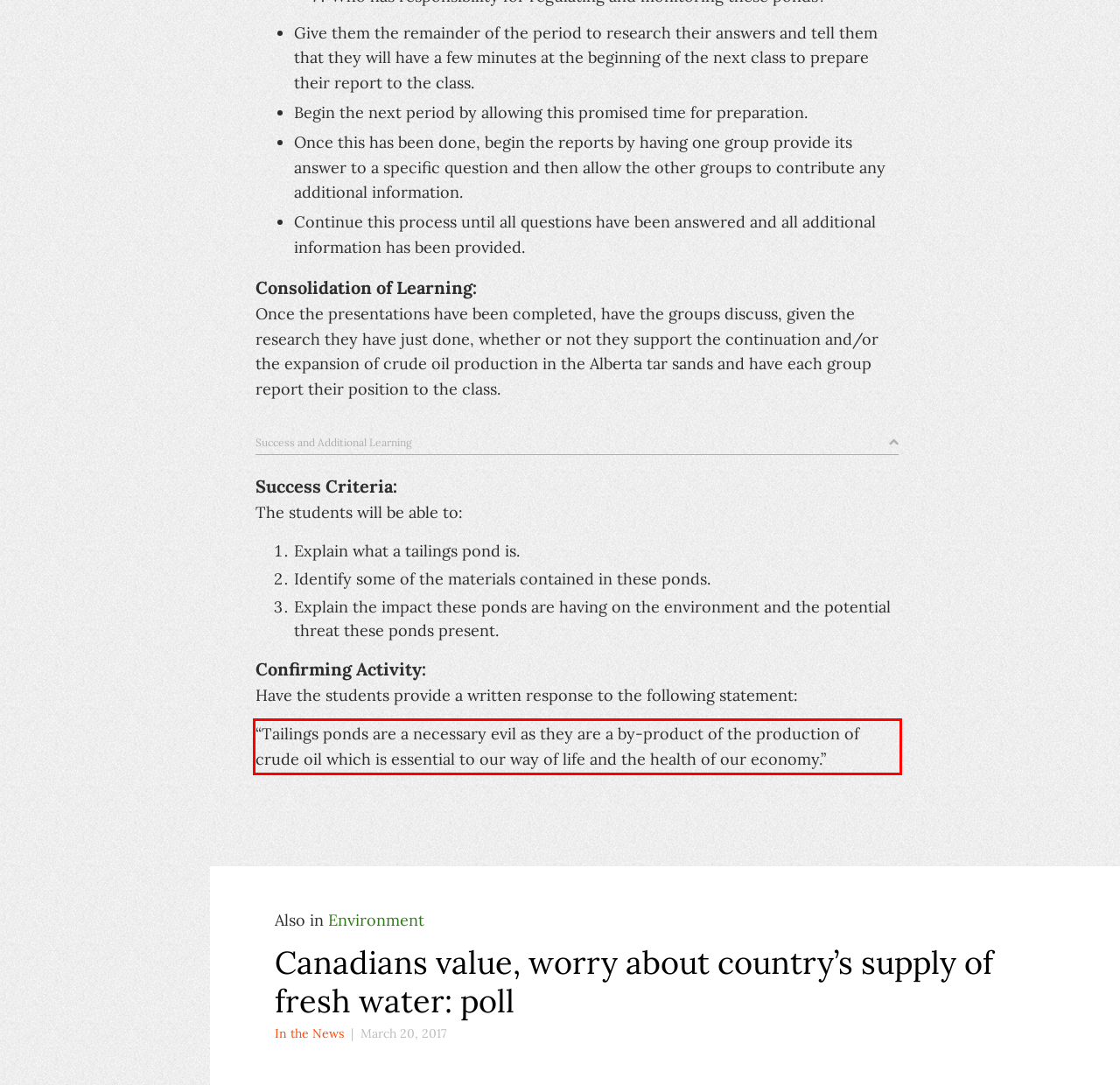Identify and extract the text within the red rectangle in the screenshot of the webpage.

“Tailings ponds are a necessary evil as they are a by-product of the production of crude oil which is essential to our way of life and the health of our economy.”